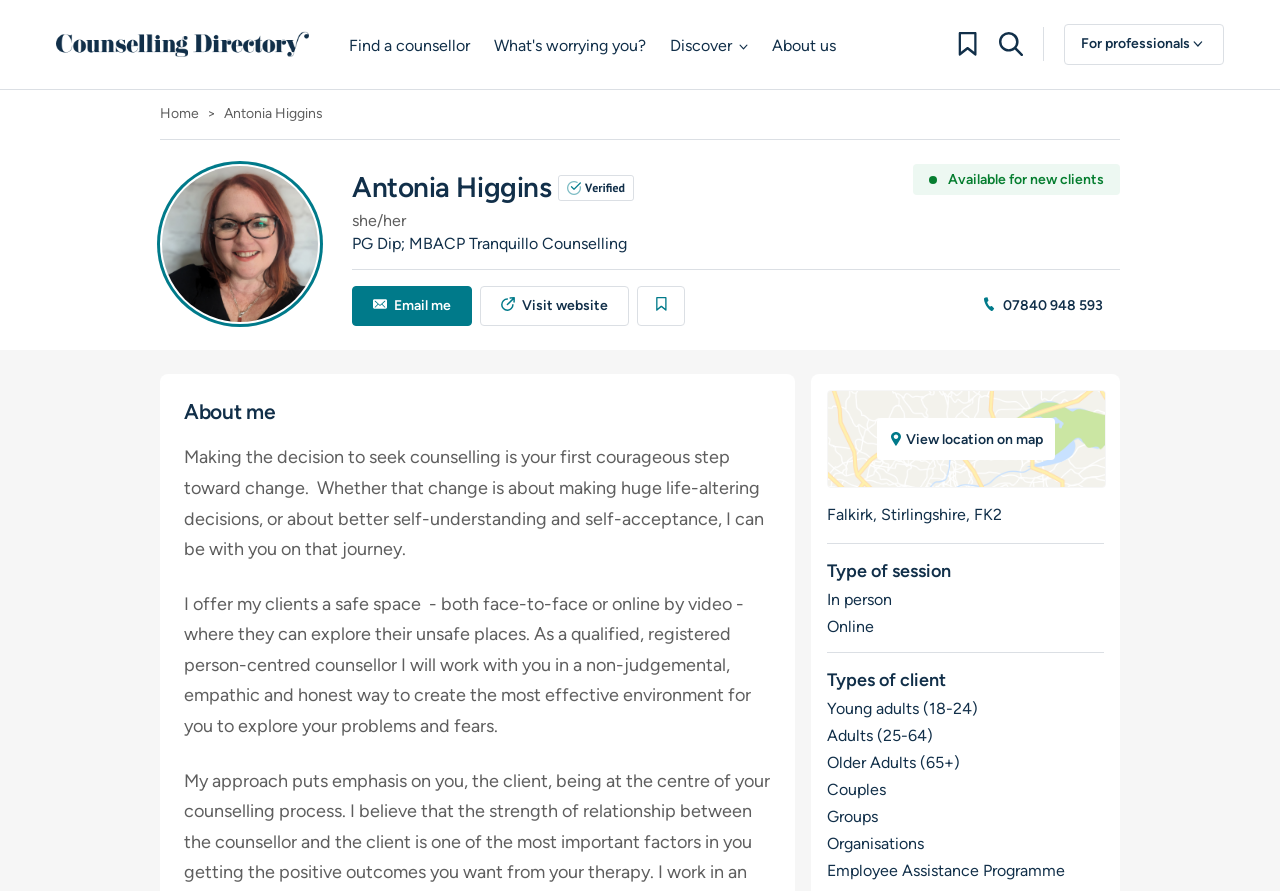Determine the bounding box coordinates of the element's region needed to click to follow the instruction: "Visit Antonia Higgins' website". Provide these coordinates as four float numbers between 0 and 1, formatted as [left, top, right, bottom].

[0.375, 0.321, 0.491, 0.366]